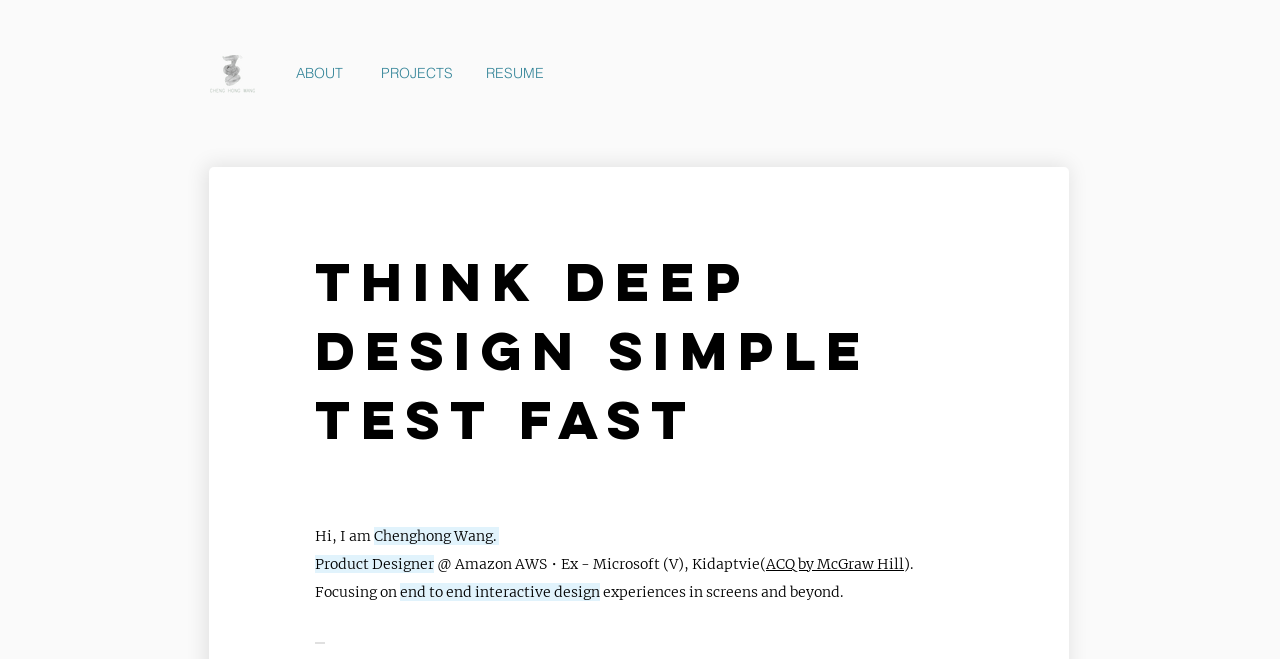Using the format (top-left x, top-left y, bottom-right x, bottom-right y), and given the element description, identify the bounding box coordinates within the screenshot: RESUME

[0.364, 0.068, 0.441, 0.126]